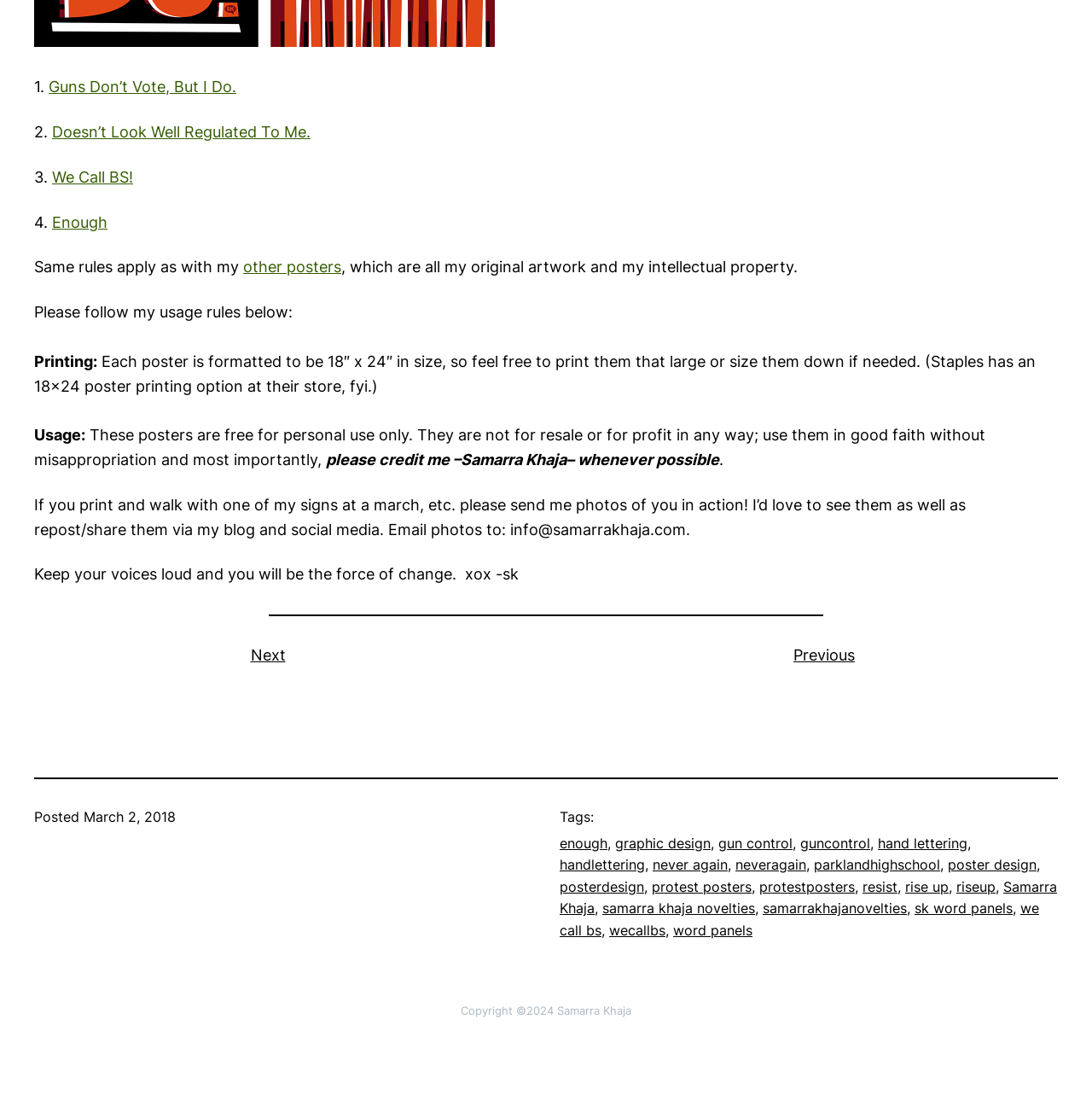Based on the provided description, "we call bs", find the bounding box of the corresponding UI element in the screenshot.

[0.512, 0.805, 0.952, 0.84]